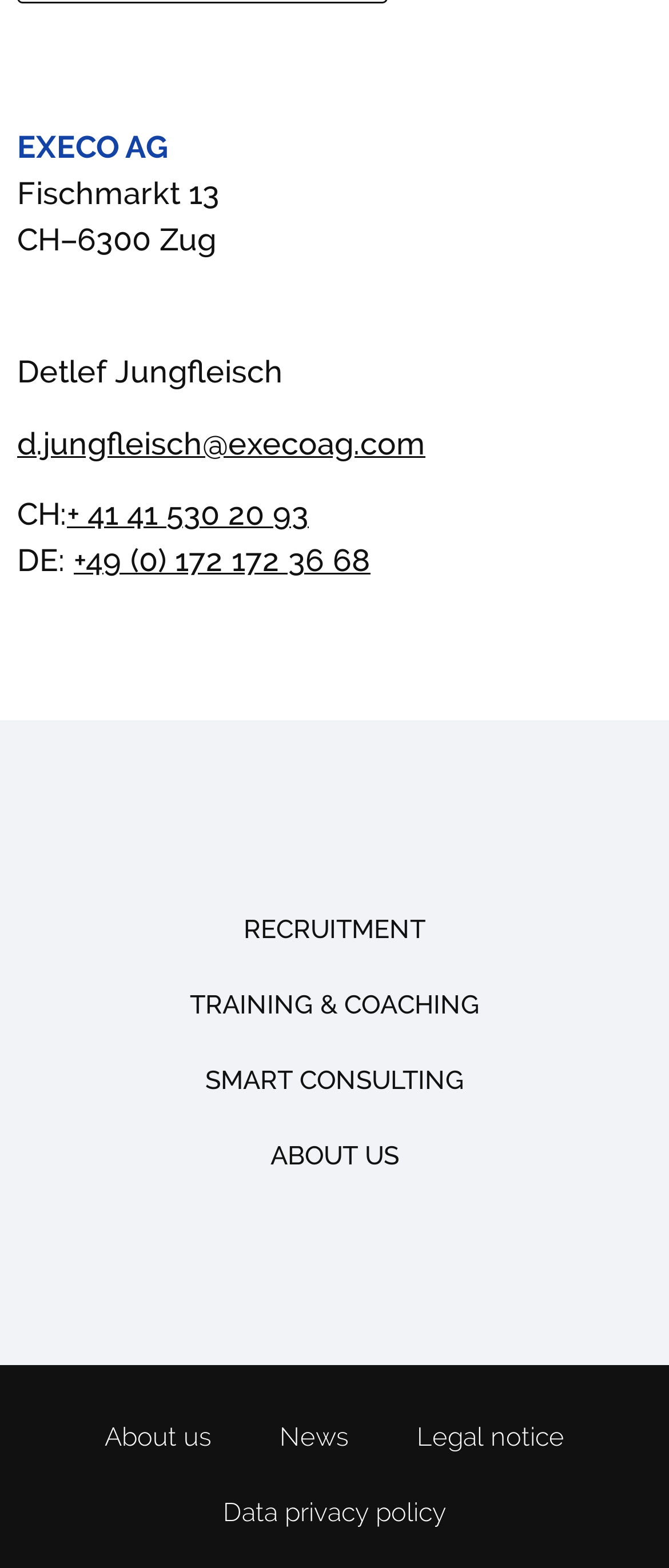Please specify the bounding box coordinates of the area that should be clicked to accomplish the following instruction: "contact Detlef Jungfleisch via email". The coordinates should consist of four float numbers between 0 and 1, i.e., [left, top, right, bottom].

[0.026, 0.271, 0.636, 0.294]